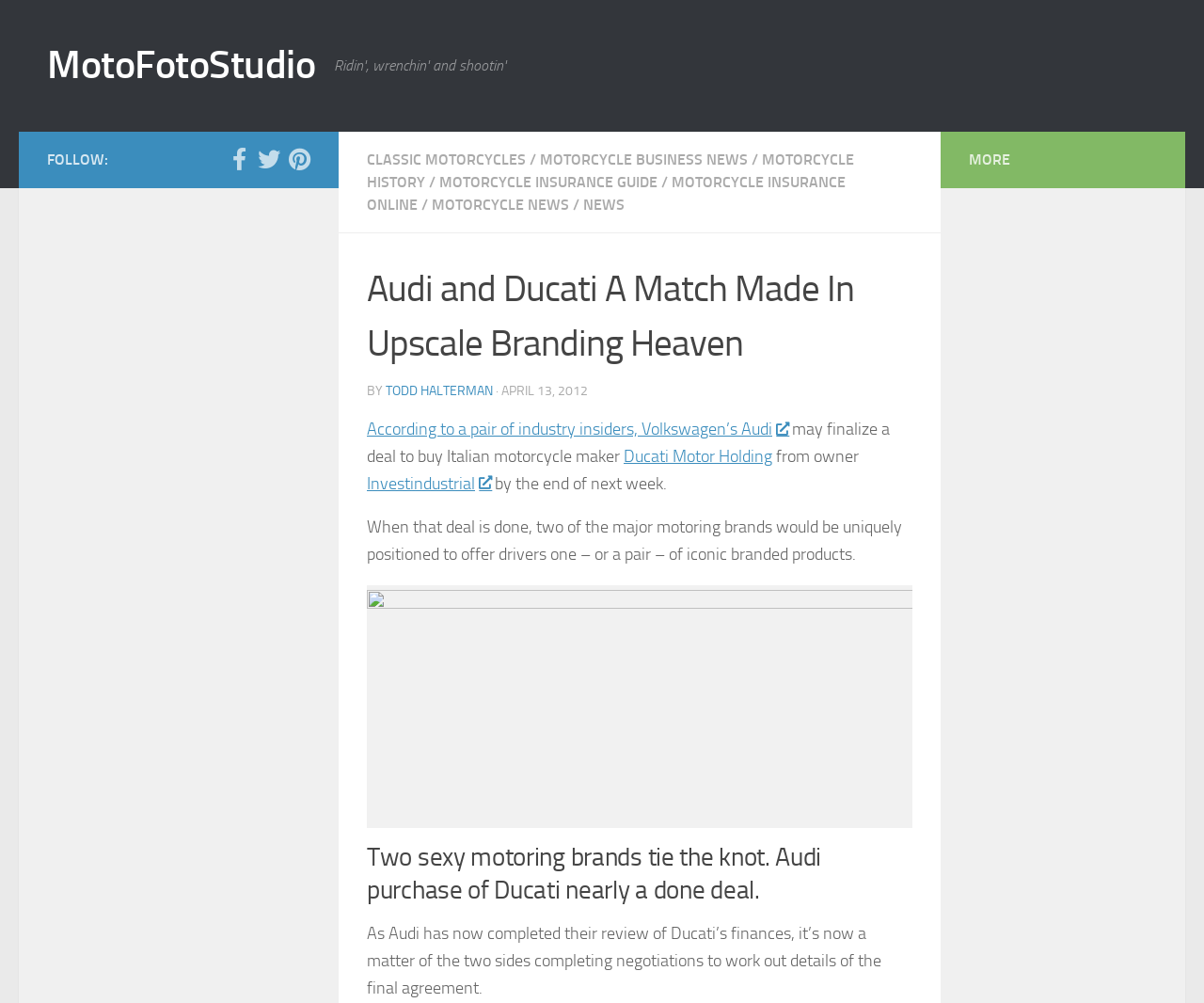Please locate the bounding box coordinates of the element that needs to be clicked to achieve the following instruction: "Follow us on Facebook". The coordinates should be four float numbers between 0 and 1, i.e., [left, top, right, bottom].

[0.189, 0.147, 0.208, 0.17]